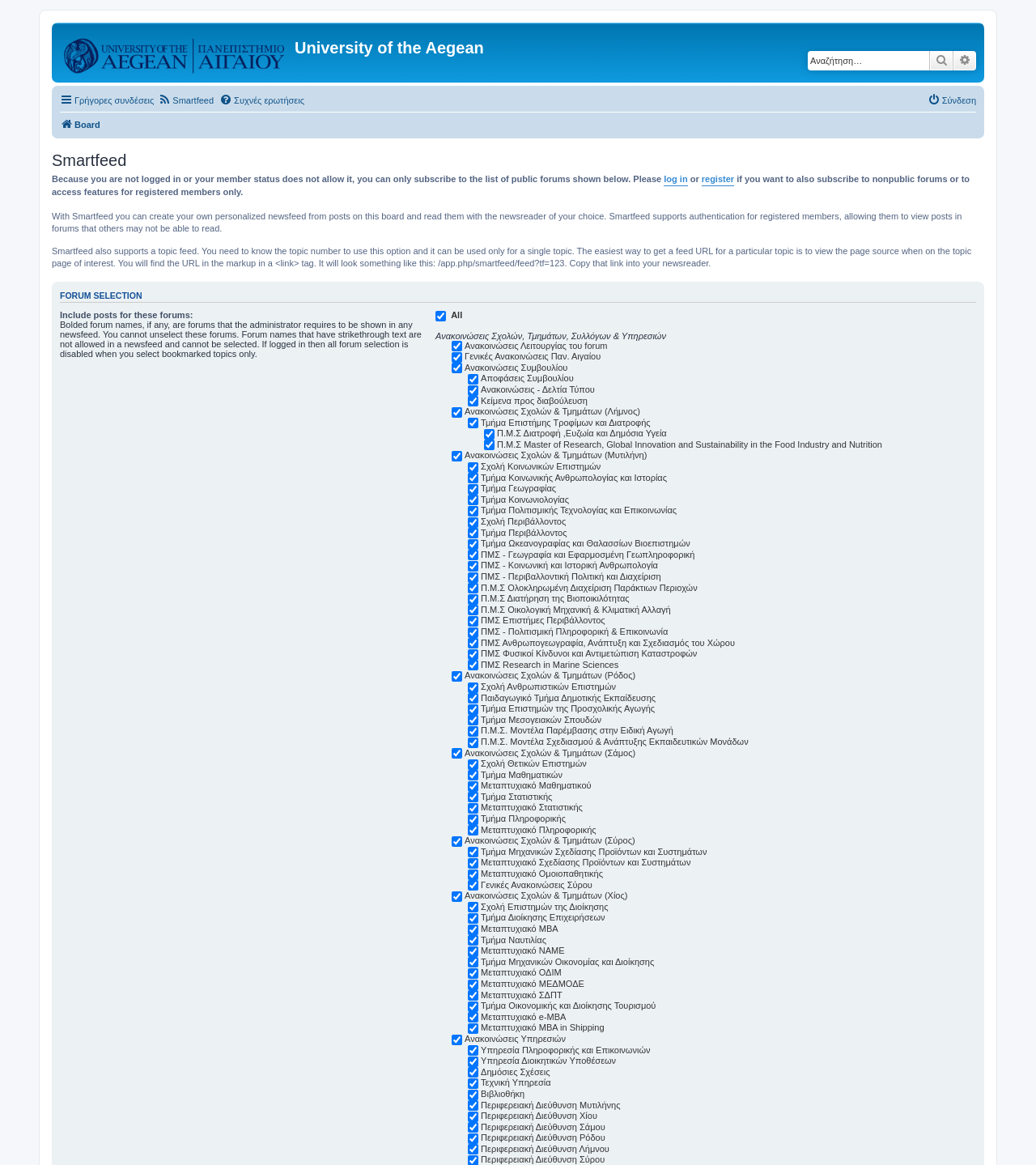Provide a one-word or short-phrase response to the question:
What happens when I select bookmarked topics only?

Forum selection is disabled